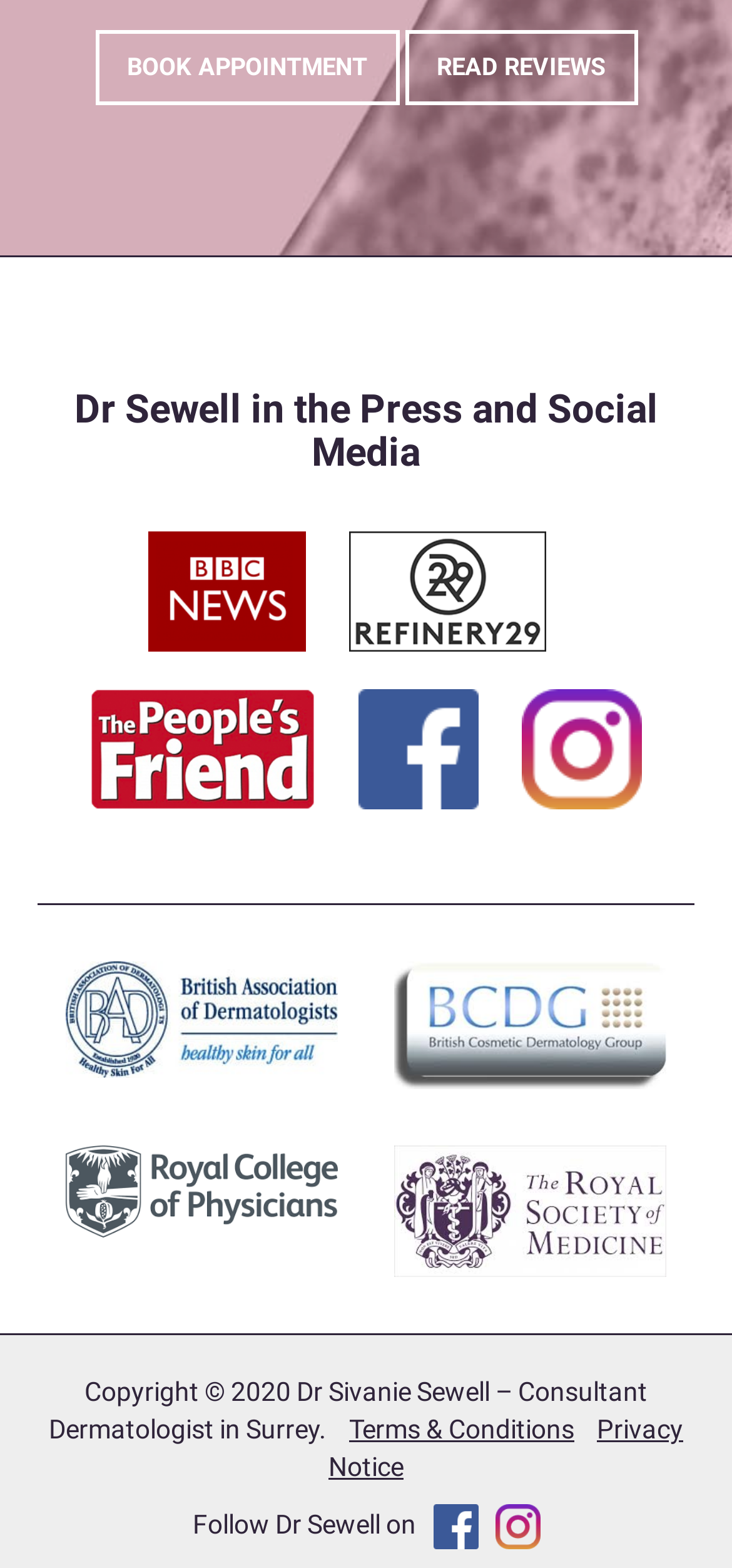Please identify the bounding box coordinates of the element I need to click to follow this instruction: "Book an appointment".

[0.129, 0.02, 0.545, 0.067]